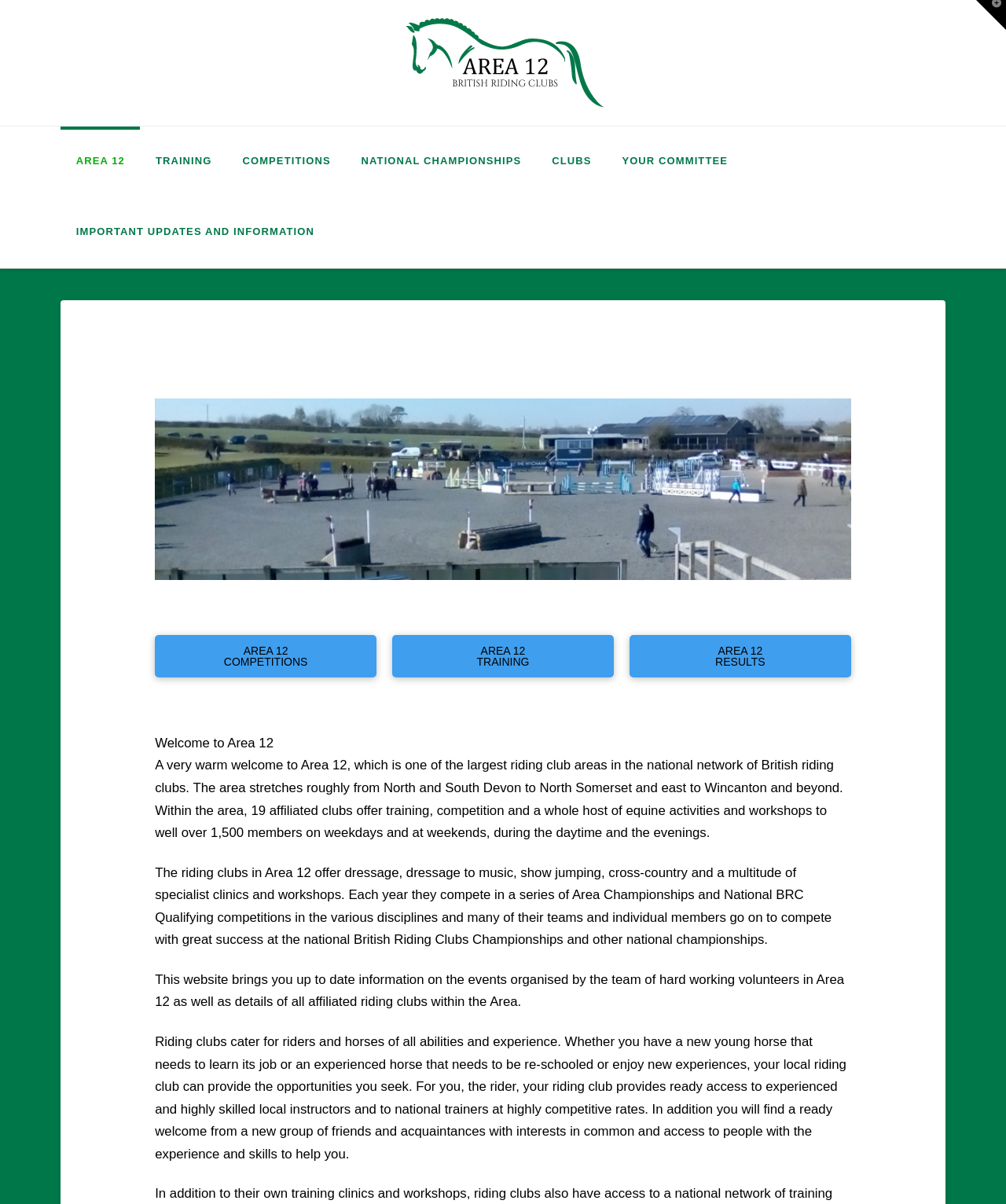Find the coordinates for the bounding box of the element with this description: "alt="British Riding Clubs Area 12"".

[0.395, 0.01, 0.605, 0.095]